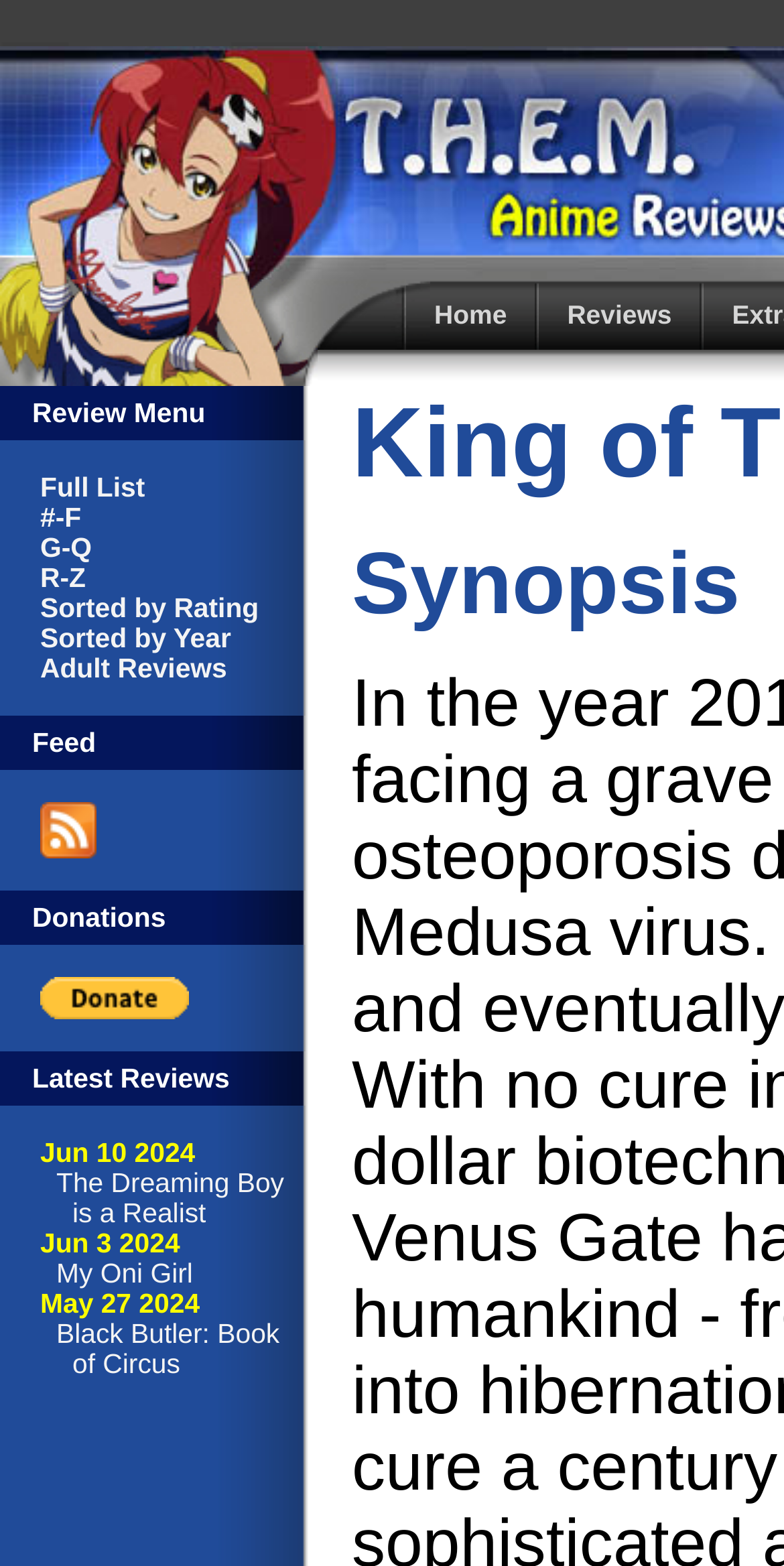Show me the bounding box coordinates of the clickable region to achieve the task as per the instruction: "Subscribe to THEM Anime Reviews".

[0.051, 0.533, 0.123, 0.552]